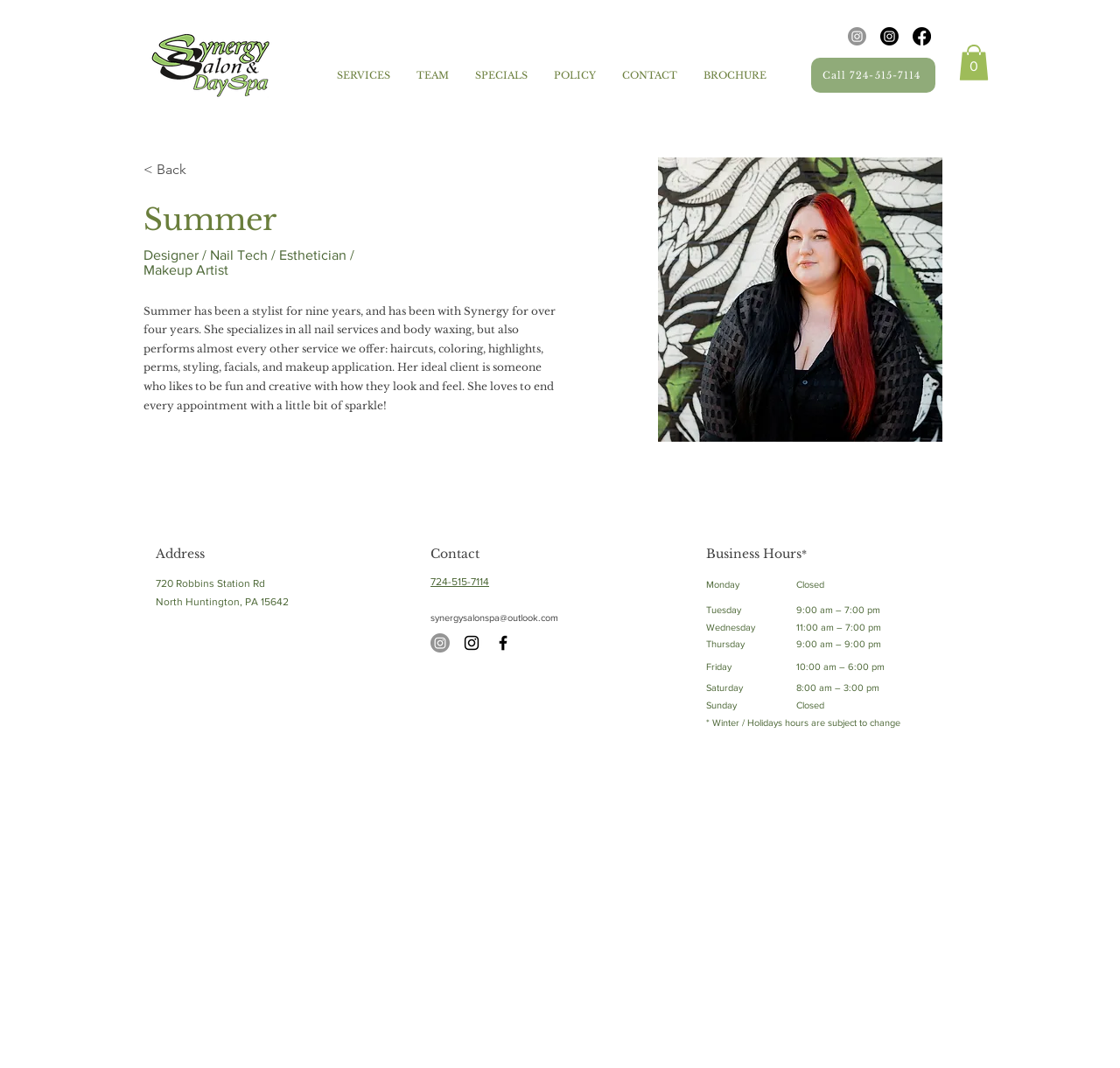Please specify the bounding box coordinates of the region to click in order to perform the following instruction: "View Summer's profile".

[0.128, 0.188, 0.554, 0.222]